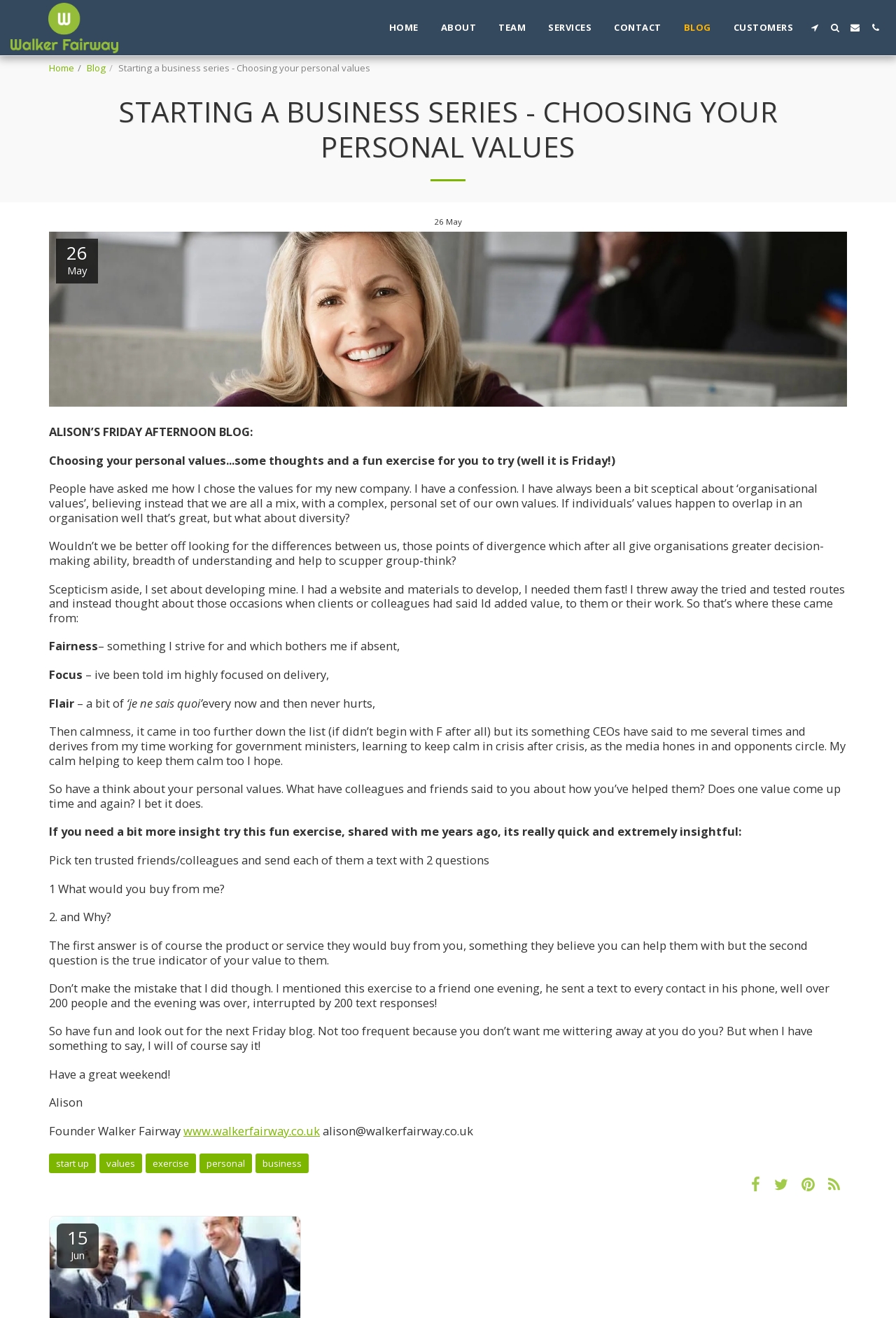What is the purpose of the exercise mentioned in the blog?
Using the image, respond with a single word or phrase.

To find personal values